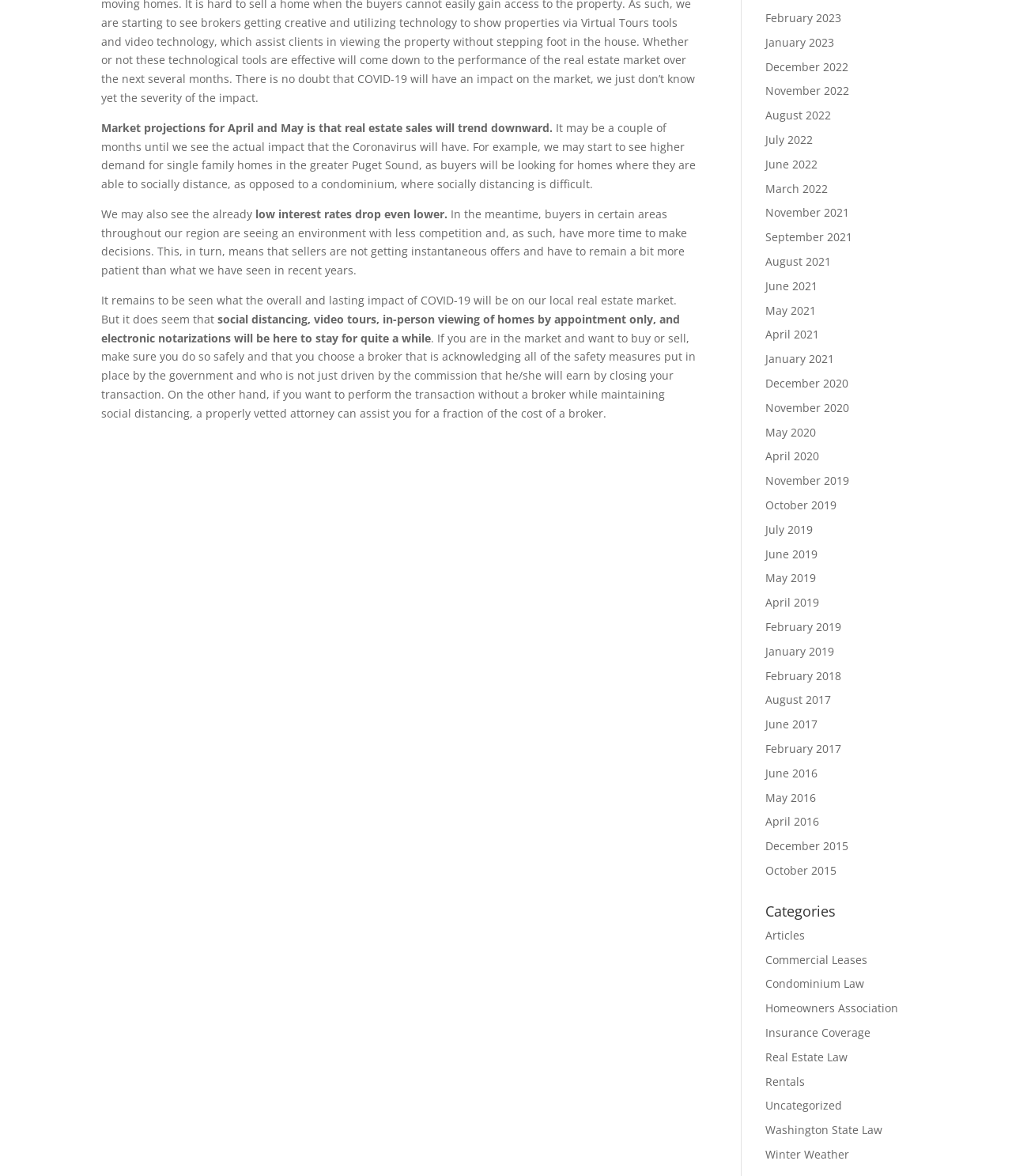What is the topic of the article? Observe the screenshot and provide a one-word or short phrase answer.

Real estate market